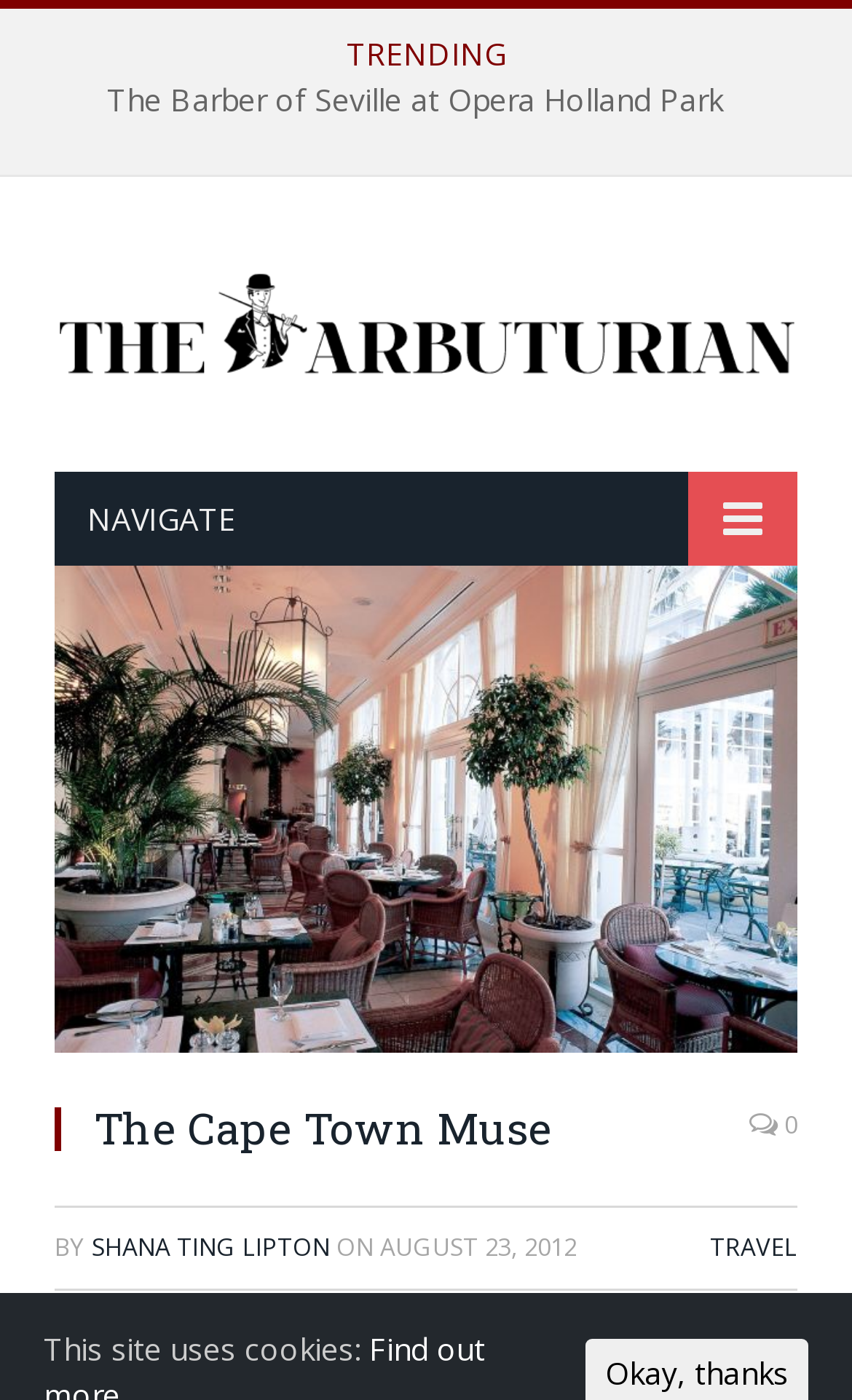Given the element description: "Shana Ting Lipton", predict the bounding box coordinates of the UI element it refers to, using four float numbers between 0 and 1, i.e., [left, top, right, bottom].

[0.108, 0.879, 0.387, 0.902]